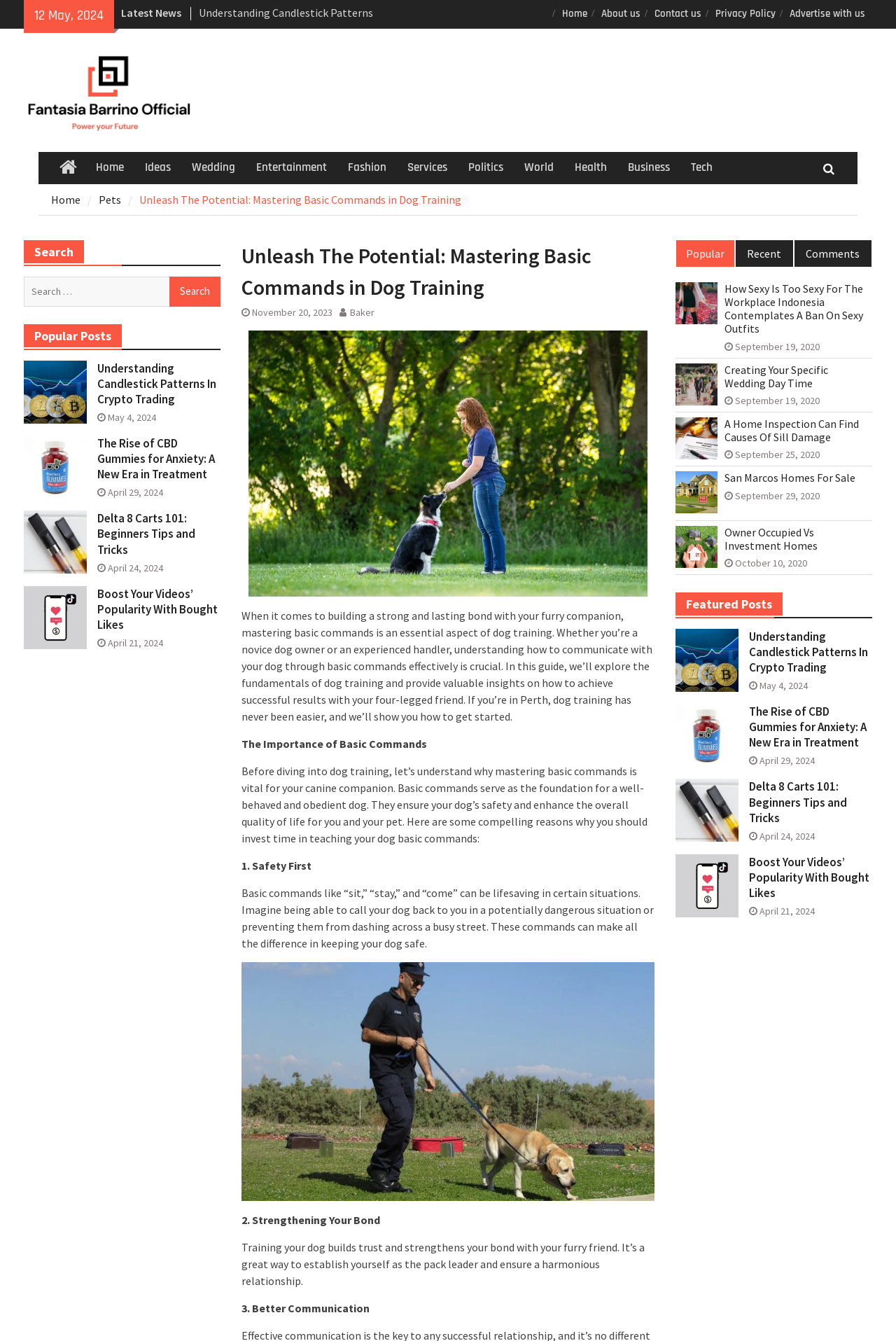Offer a detailed account of what is visible on the webpage.

This webpage is about dog training, specifically mastering basic commands. At the top, there is a date "12 May, 2024" and a heading "Latest News". Below that, there are three links to news articles about CBD gummies, Delta 8 carts, and candlestick patterns in crypto trading.

On the top-right corner, there is a navigation menu with links to "Home", "About us", "Contact us", "Privacy Policy", and "Advertise with us". Next to it, there is a logo of "Fantasia Barrino Official" with an image and a link.

Below the navigation menu, there is a horizontal menu with links to various categories such as "Home", "Ideas", "Wedding", "Entertainment", and more.

The main content of the webpage is an article about dog training, which starts with a heading "Unleash The Potential: Mastering Basic Commands in Dog Training". The article explains the importance of basic commands in dog training, including safety, strengthening the bond between the dog and its owner, and better communication. It also provides reasons why basic commands are essential for a well-behaved and obedient dog.

On the right side of the webpage, there is a complementary section with links to popular, recent, and commented posts. Below that, there are several featured posts with headings, links, and dates.

At the bottom of the webpage, there is a search bar with a heading "Search" and a placeholder text "Search for:".